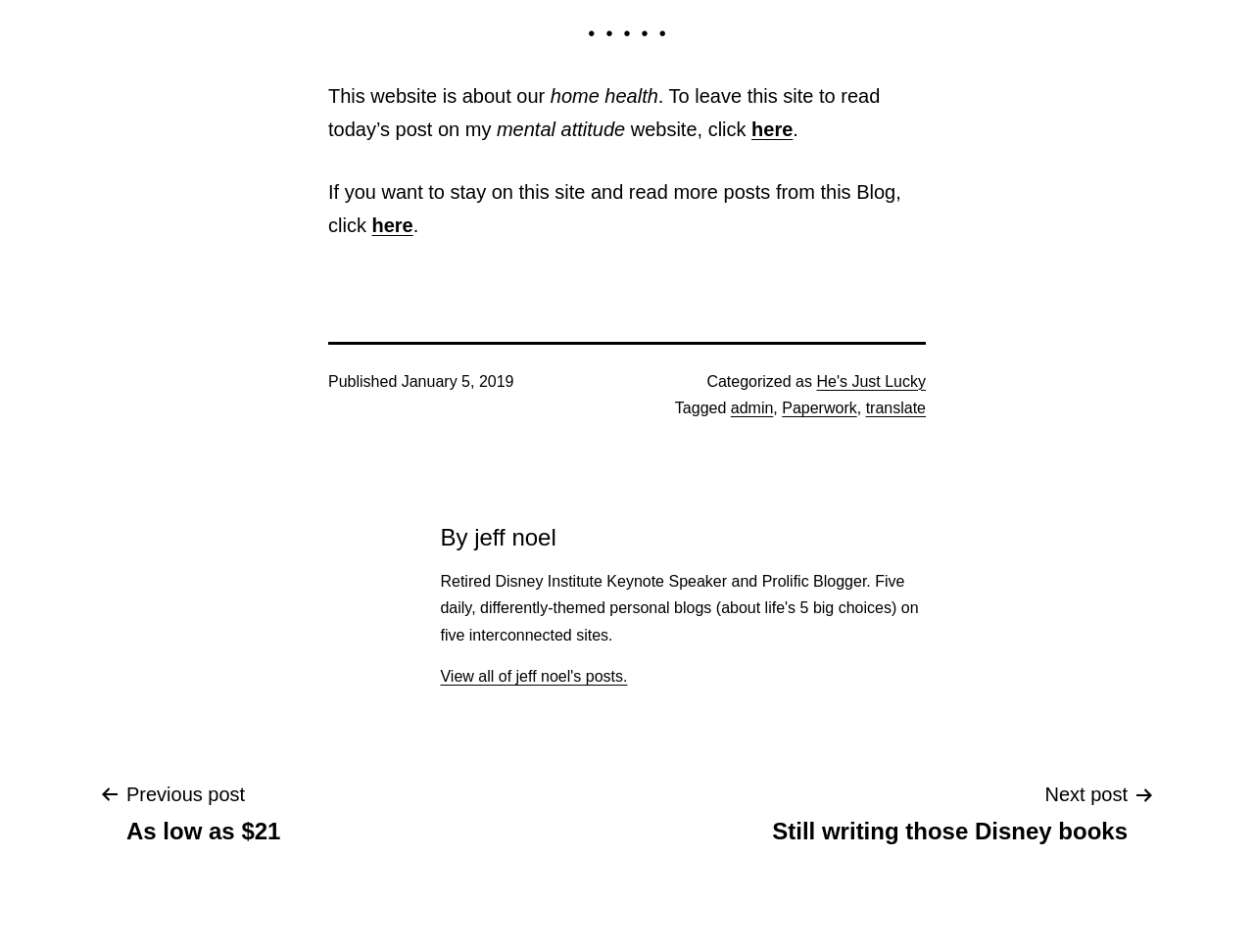Bounding box coordinates should be provided in the format (top-left x, top-left y, bottom-right x, bottom-right y) with all values between 0 and 1. Identify the bounding box for this UI element: Previous postAs low as $21

[0.078, 0.817, 0.246, 0.889]